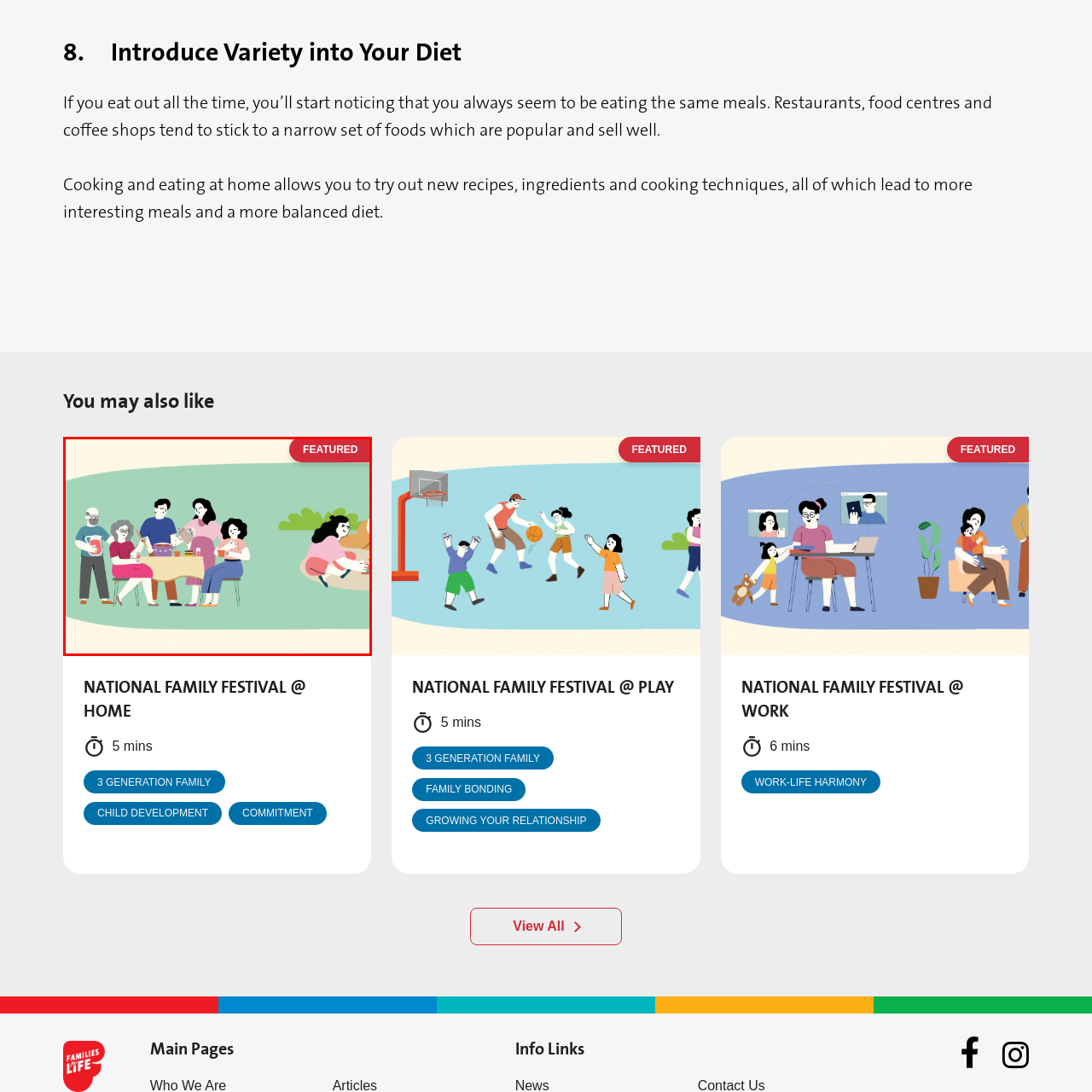Offer a complete and descriptive caption for the image marked by the red box.

The image features a vibrant illustration depicting a group of five individuals joyfully gathered around a table, sharing a meal. They appear engaged in conversation and laughter, with dishes and drinks in front of them, creating a warm and inviting atmosphere. On the left, an elderly man holds a drink, while others, including a couple of women and a man, are either serving food or enjoying their meals. The rich colors and playful style of the artwork highlight the theme of togetherness and family bonding, reflecting the essence of community gatherings. The word "FEATURED" is prominently displayed in the top right corner, indicating this content’s significance. This illustration is associated with the "National Family Festival @ Home," promoting the idea of creating memorable family moments through shared dining experiences.